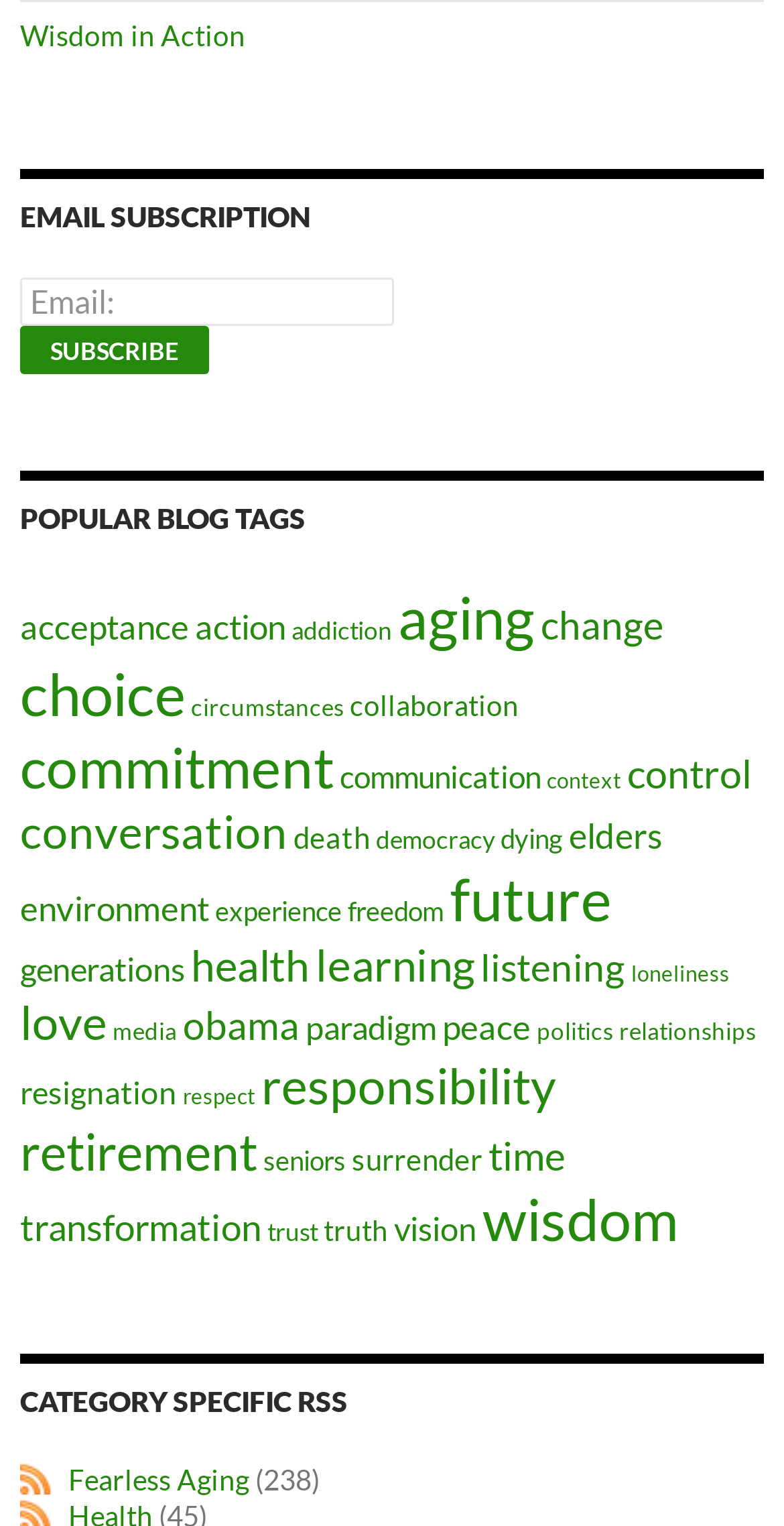Locate the bounding box coordinates of the UI element described by: "context". The bounding box coordinates should consist of four float numbers between 0 and 1, i.e., [left, top, right, bottom].

[0.697, 0.503, 0.792, 0.52]